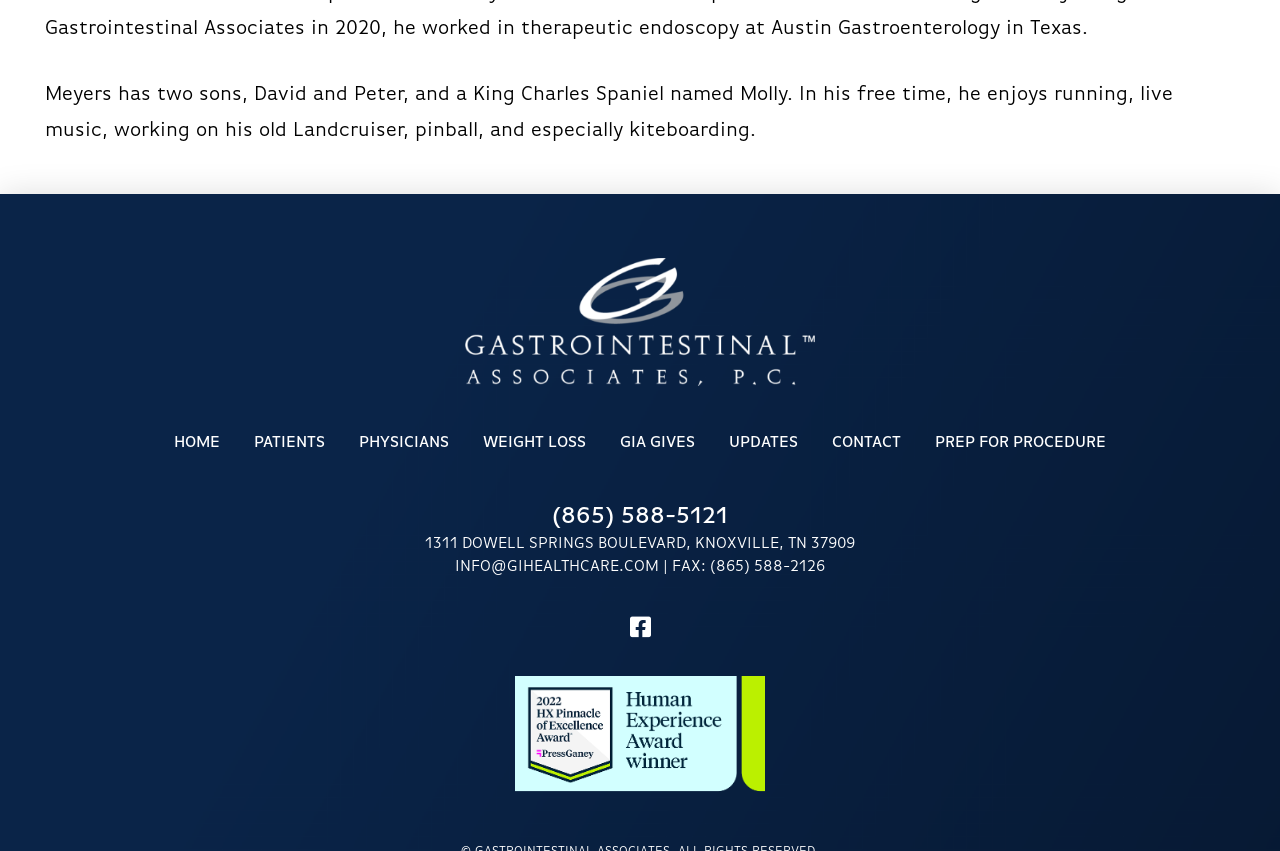Pinpoint the bounding box coordinates of the clickable element to carry out the following instruction: "click the HOME link."

[0.123, 0.491, 0.185, 0.55]